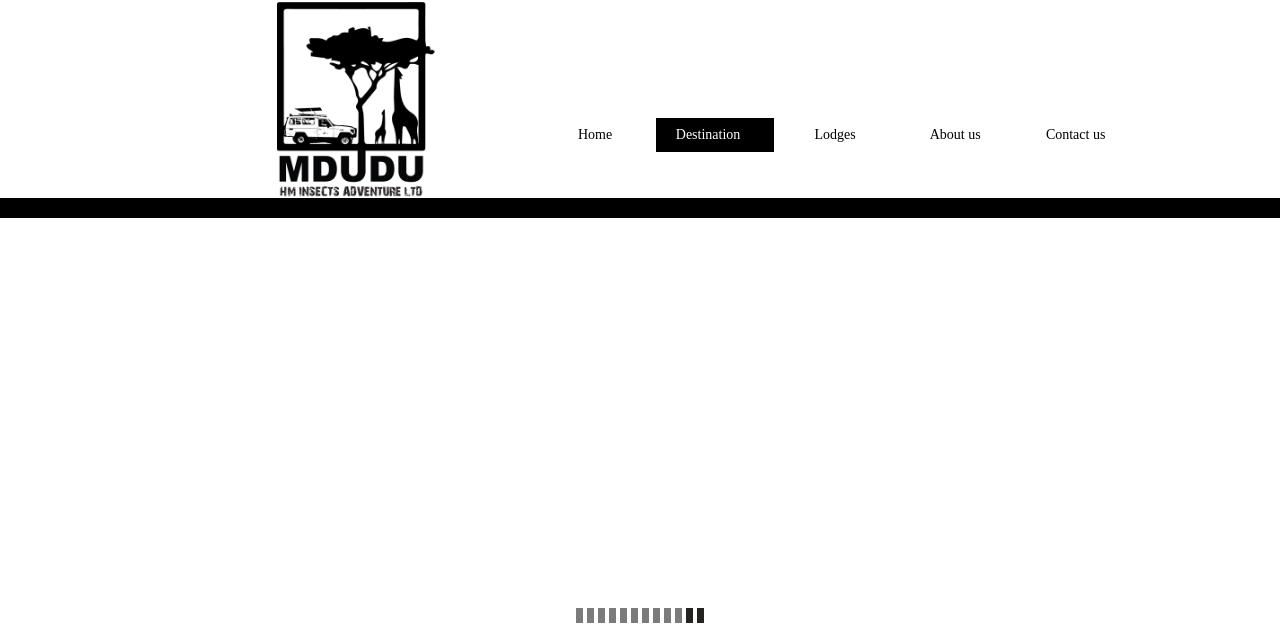What is the first link on the webpage?
Provide a one-word or short-phrase answer based on the image.

Home